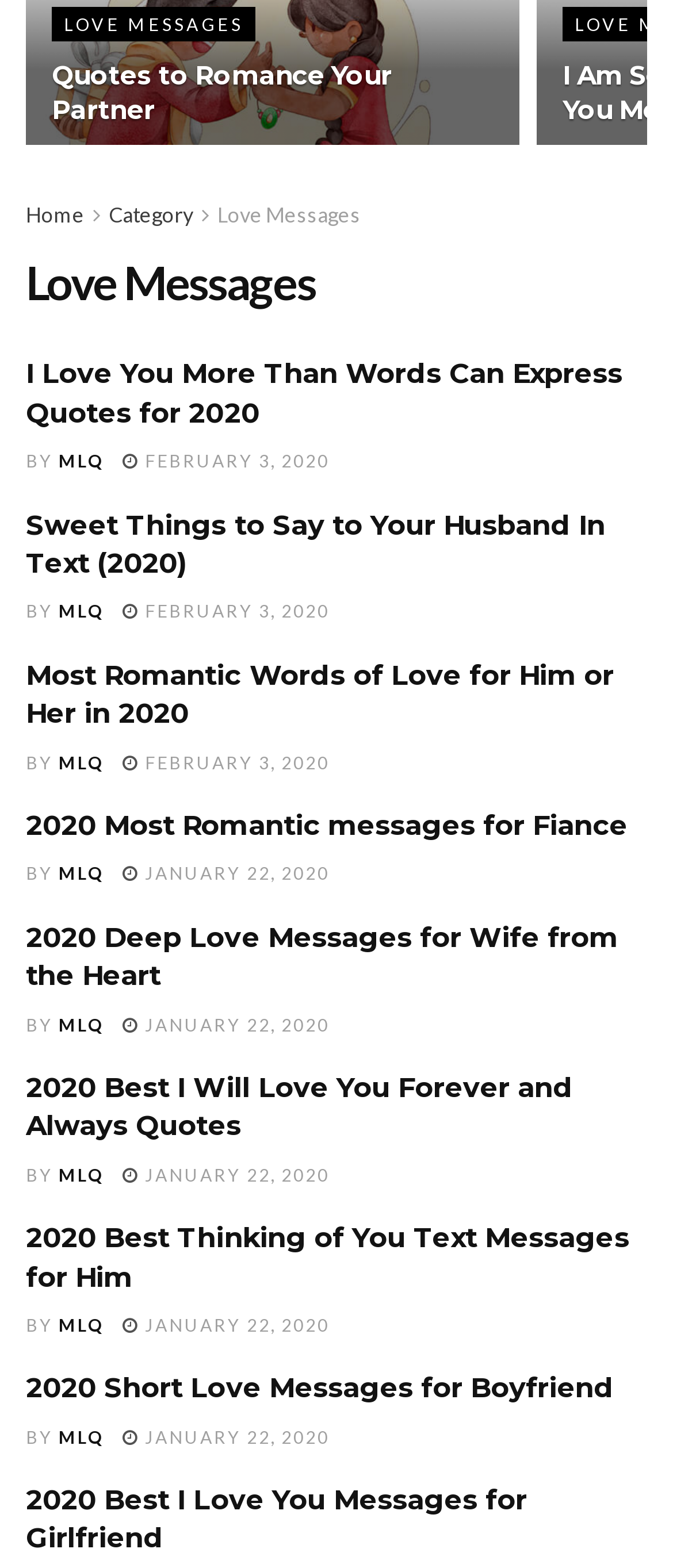Given the element description, predict the bounding box coordinates in the format (top-left x, top-left y, bottom-right x, bottom-right y), using floating point numbers between 0 and 1: February 3, 2020

[0.182, 0.287, 0.49, 0.301]